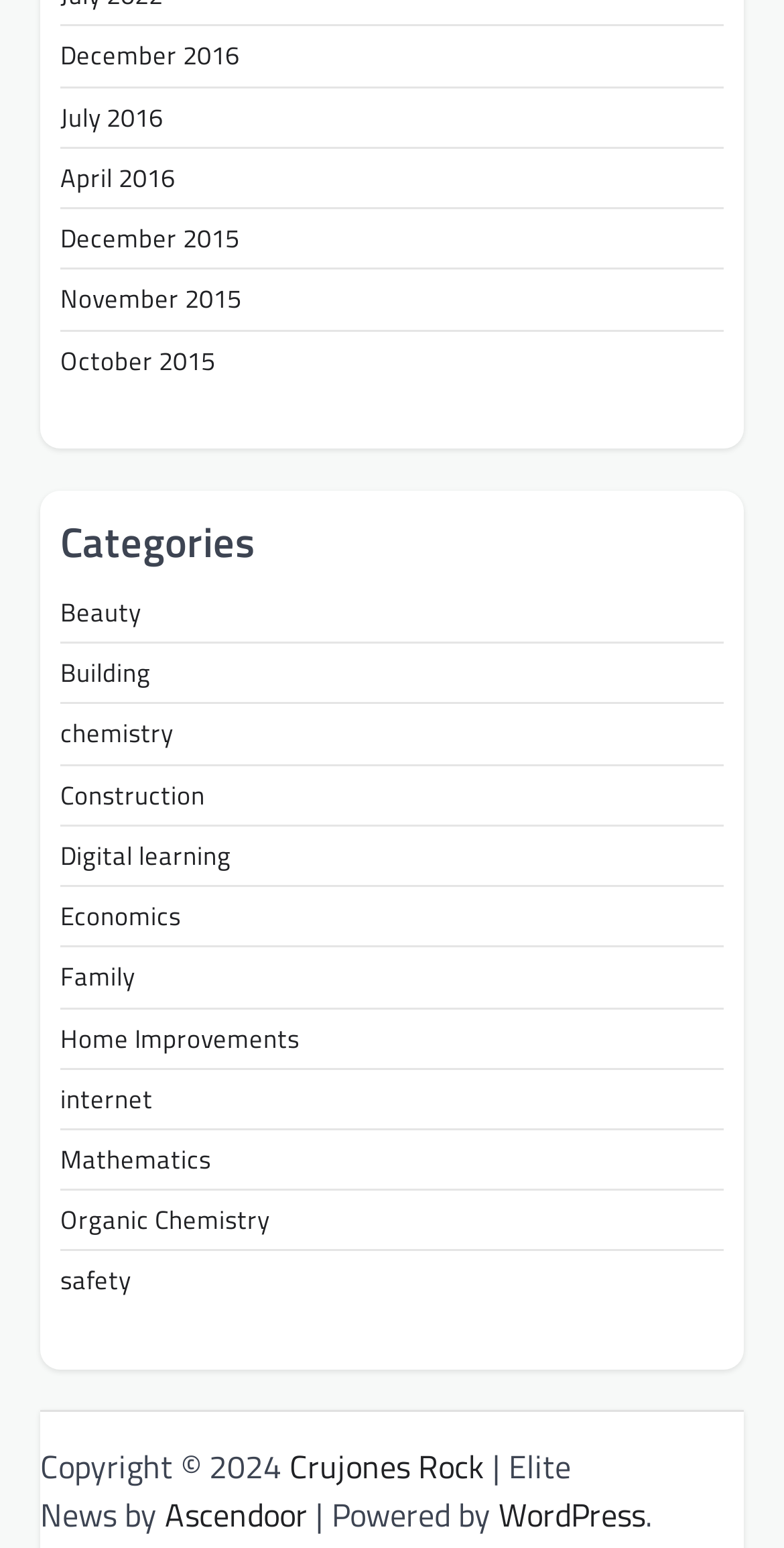Please find the bounding box coordinates of the section that needs to be clicked to achieve this instruction: "Check out WordPress".

[0.636, 0.963, 0.823, 0.995]